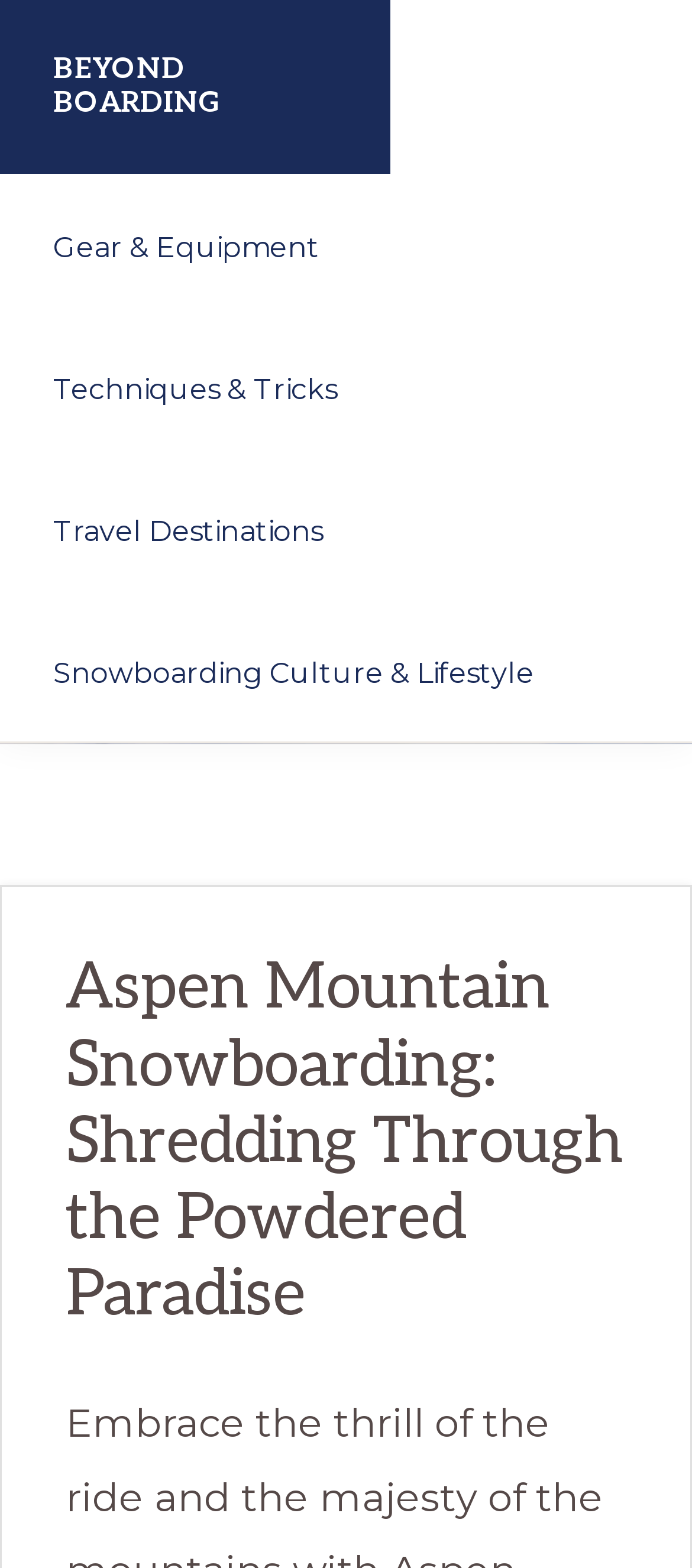Provide the bounding box for the UI element matching this description: "Snowboarding Culture & Lifestyle".

[0.0, 0.383, 0.849, 0.473]